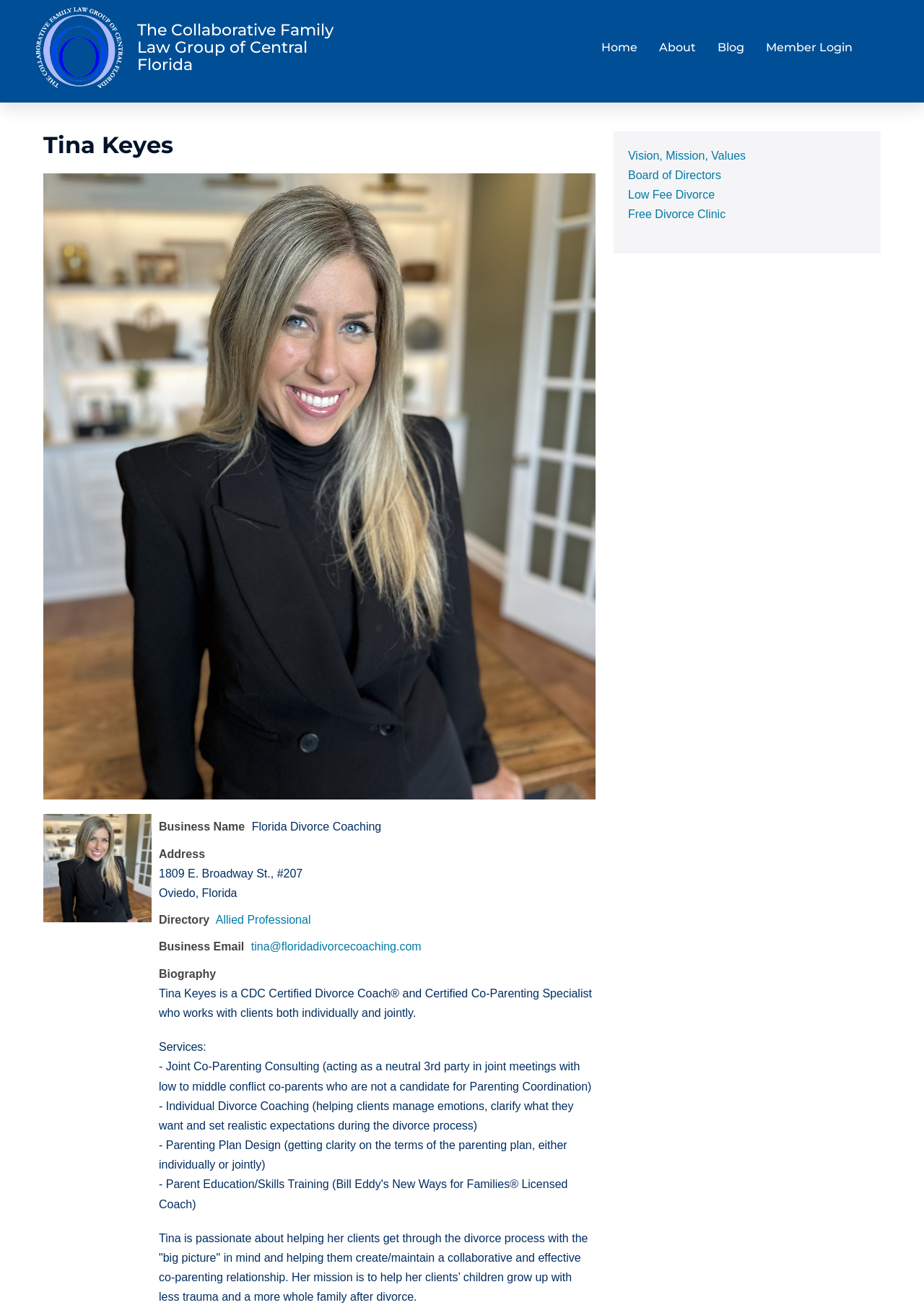Based on the element description "alt="Tina Keyes" title="Tina Keyes"", predict the bounding box coordinates of the UI element.

[0.047, 0.656, 0.164, 0.665]